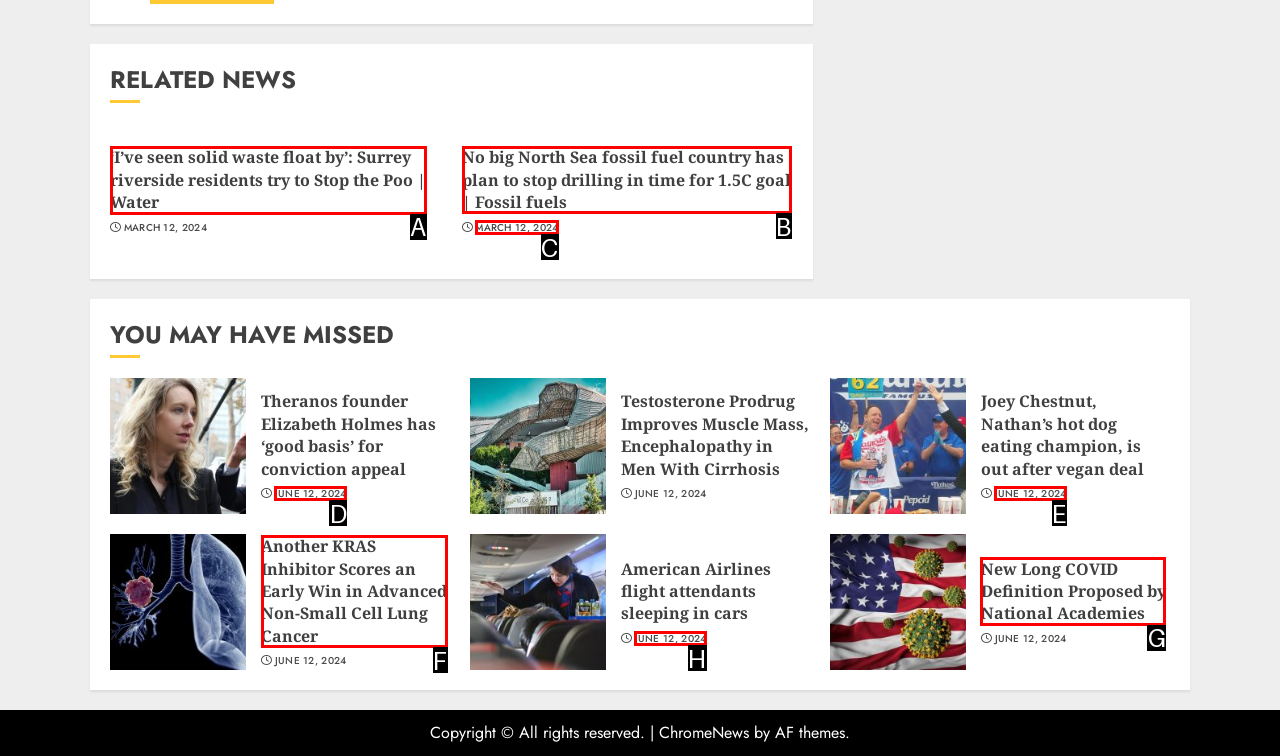Tell me which letter corresponds to the UI element that should be clicked to fulfill this instruction: View 'No big North Sea fossil fuel country has plan to stop drilling in time for 1.5C goal | Fossil fuels'
Answer using the letter of the chosen option directly.

B